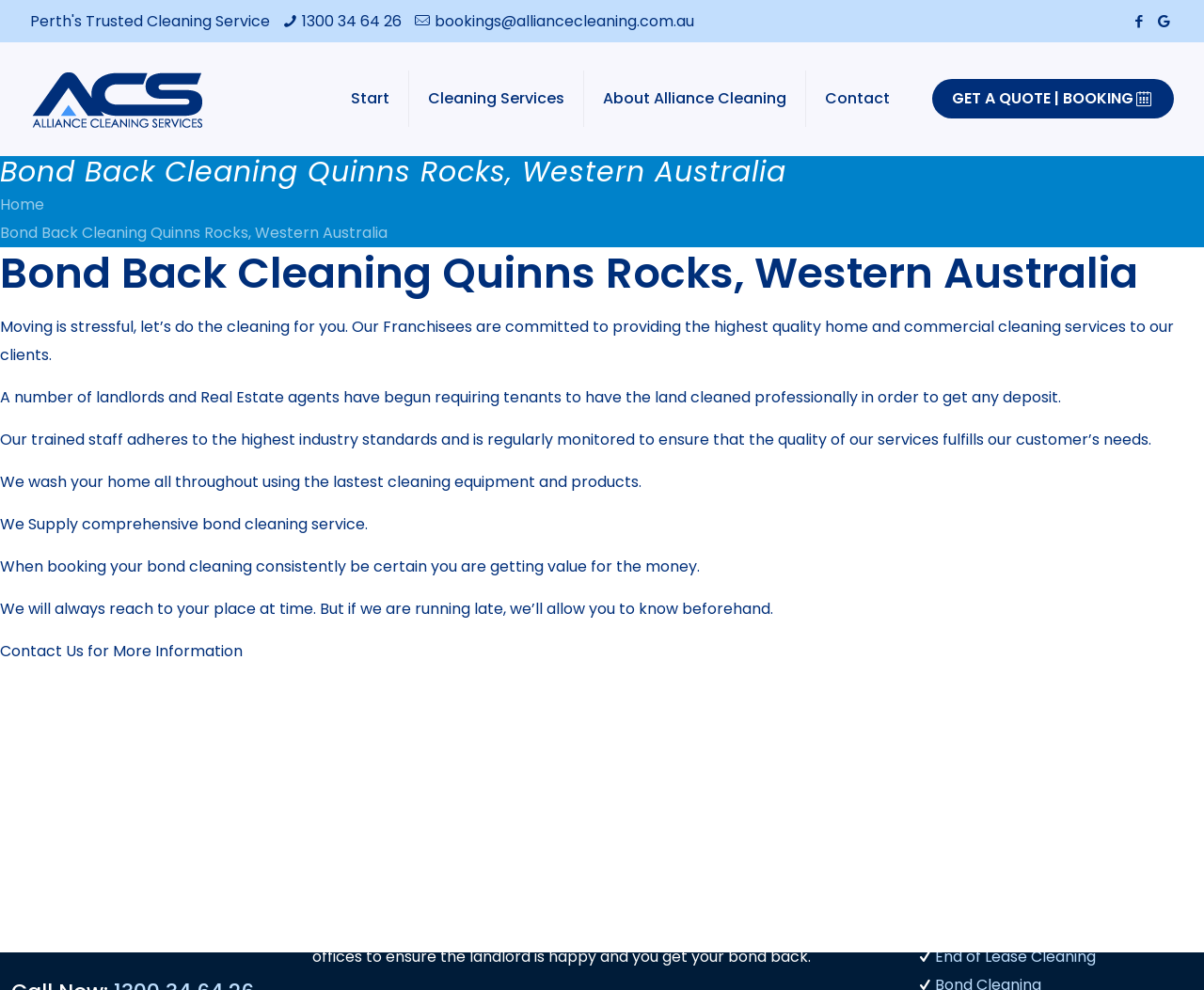Locate the UI element that matches the description GET A QUOTE | BOOKING in the webpage screenshot. Return the bounding box coordinates in the format (top-left x, top-left y, bottom-right x, bottom-right y), with values ranging from 0 to 1.

[0.774, 0.08, 0.975, 0.12]